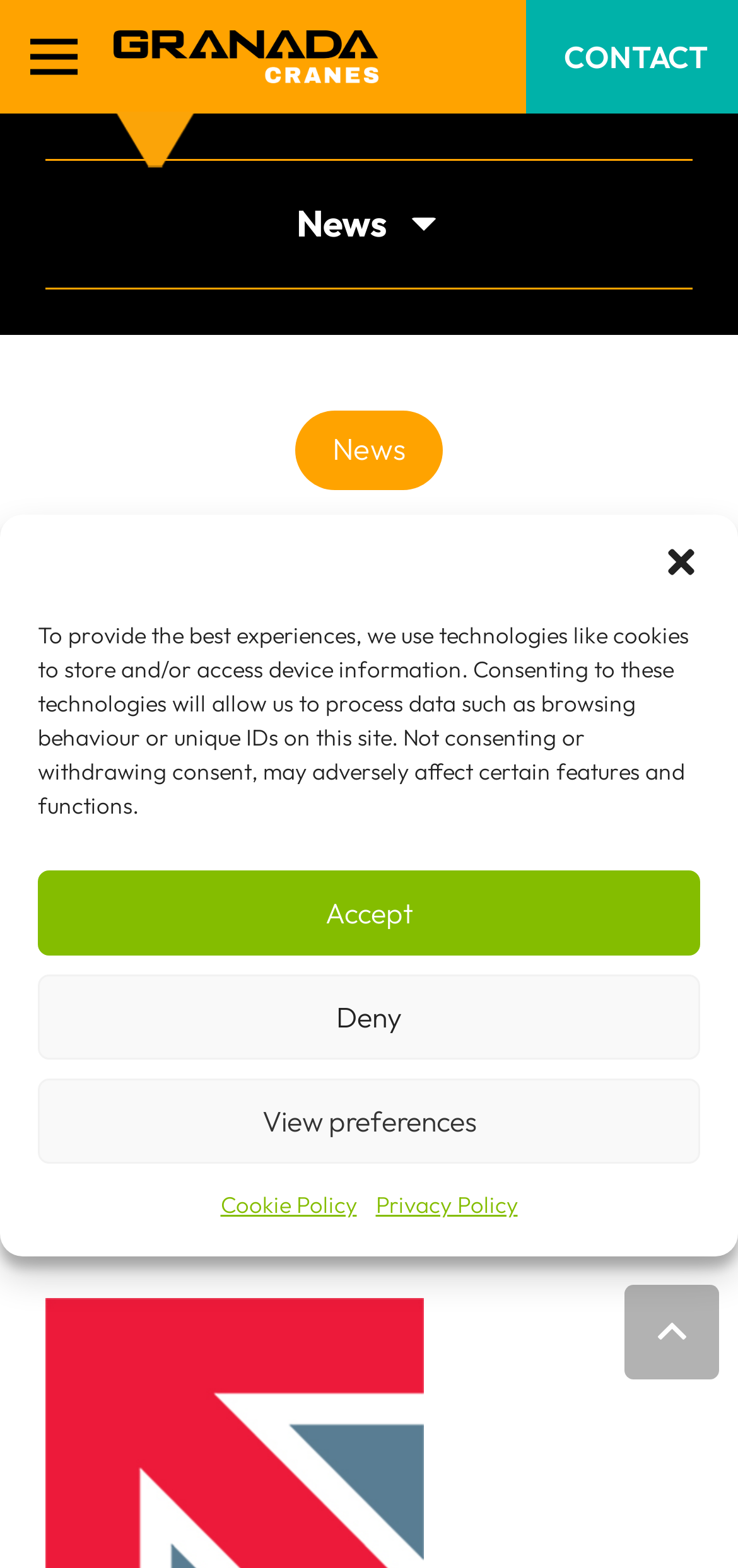Determine the bounding box for the UI element that matches this description: "Privacy Policy".

[0.509, 0.754, 0.701, 0.783]